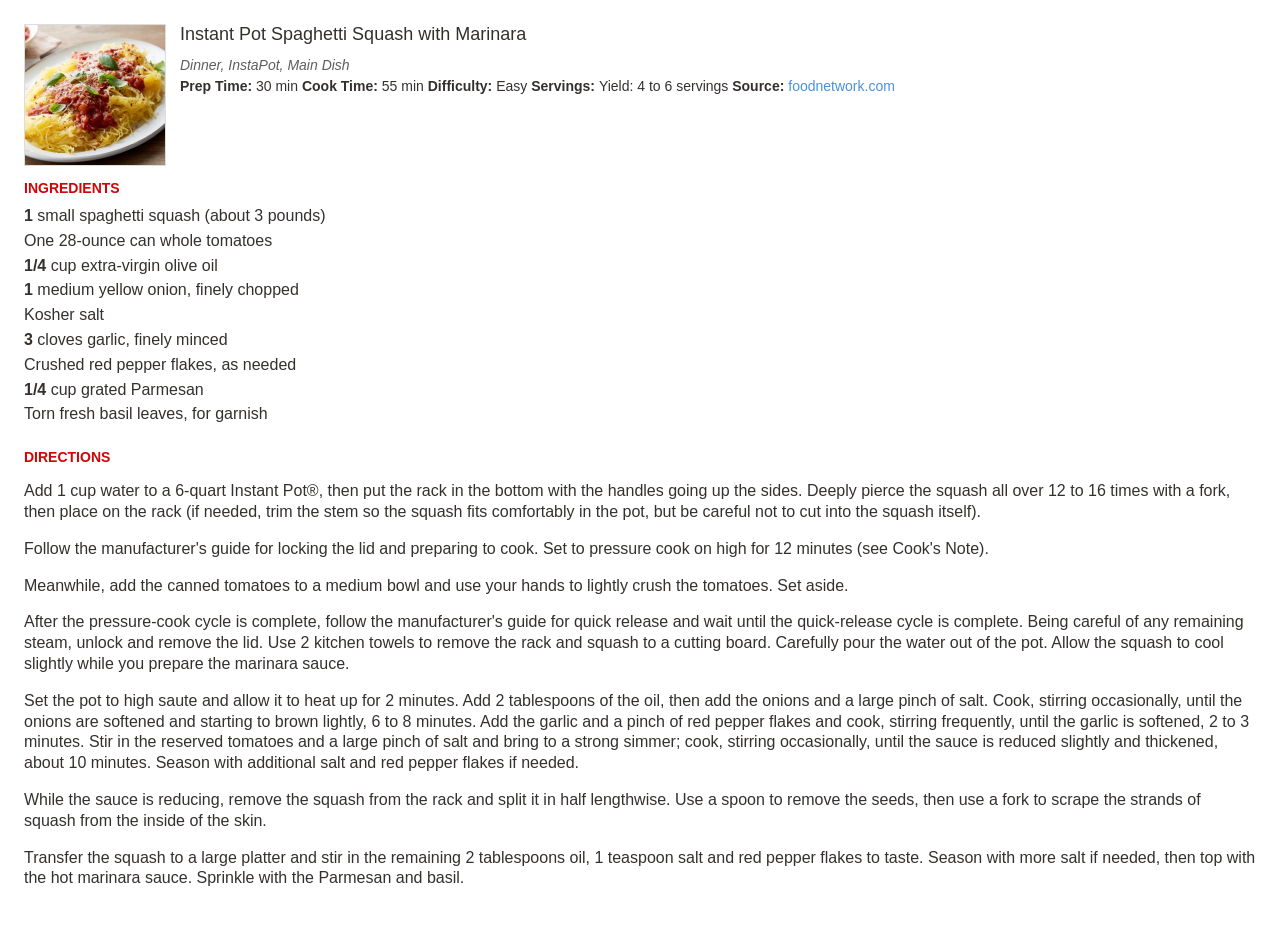Use the details in the image to answer the question thoroughly: 
What is the first step in the directions?

The first step in the directions is mentioned in the 'DIRECTIONS' section, which is 'Add 1 cup water to a 6-quart Instant Pot®, then put the rack in the bottom with the handles going up the sides...'.